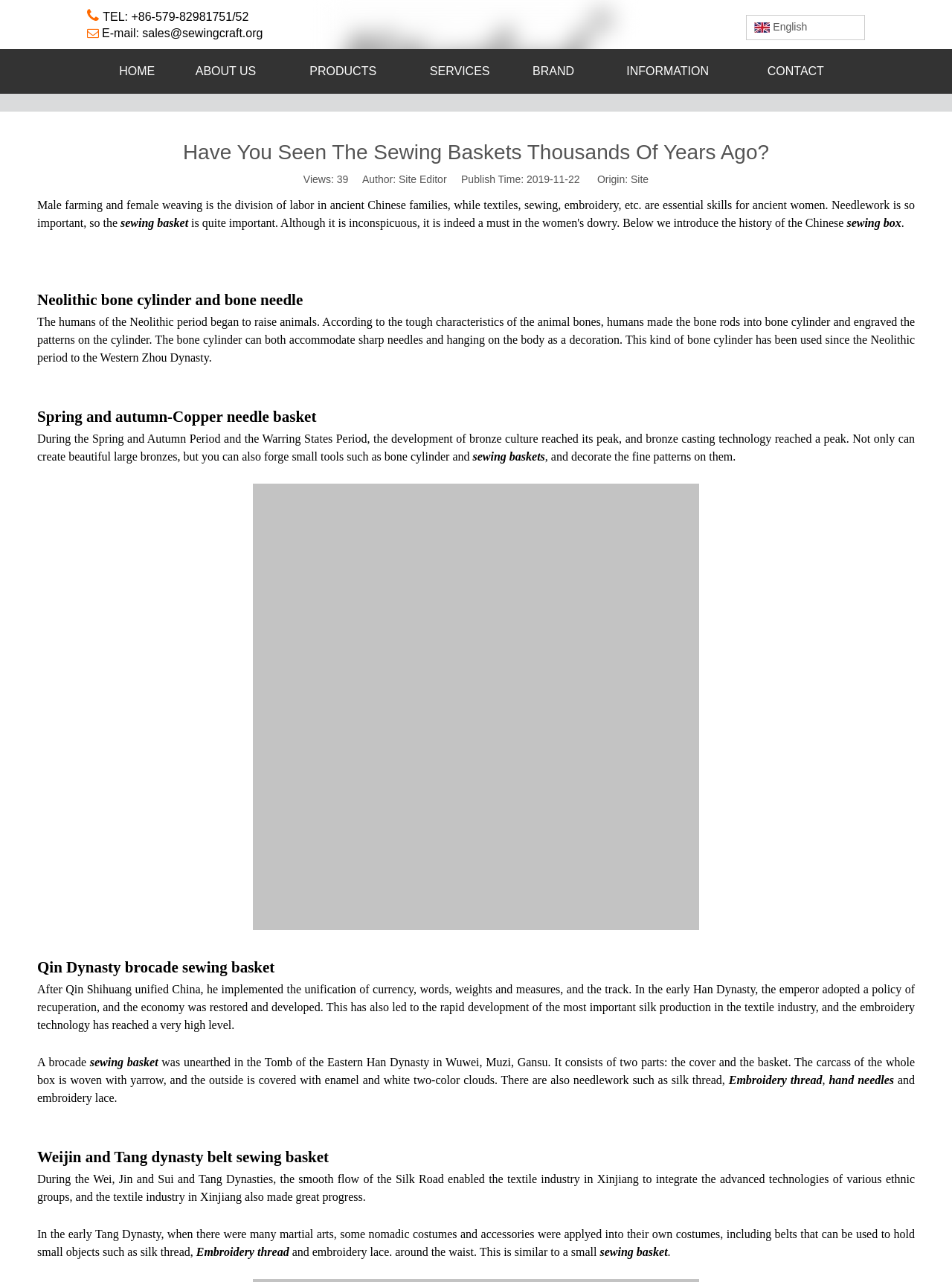Please provide a comprehensive answer to the question below using the information from the image: What is the author of the webpage?

I found the author by looking at the StaticText element with the content 'Author: Site Editor' which is located near the top of the webpage.